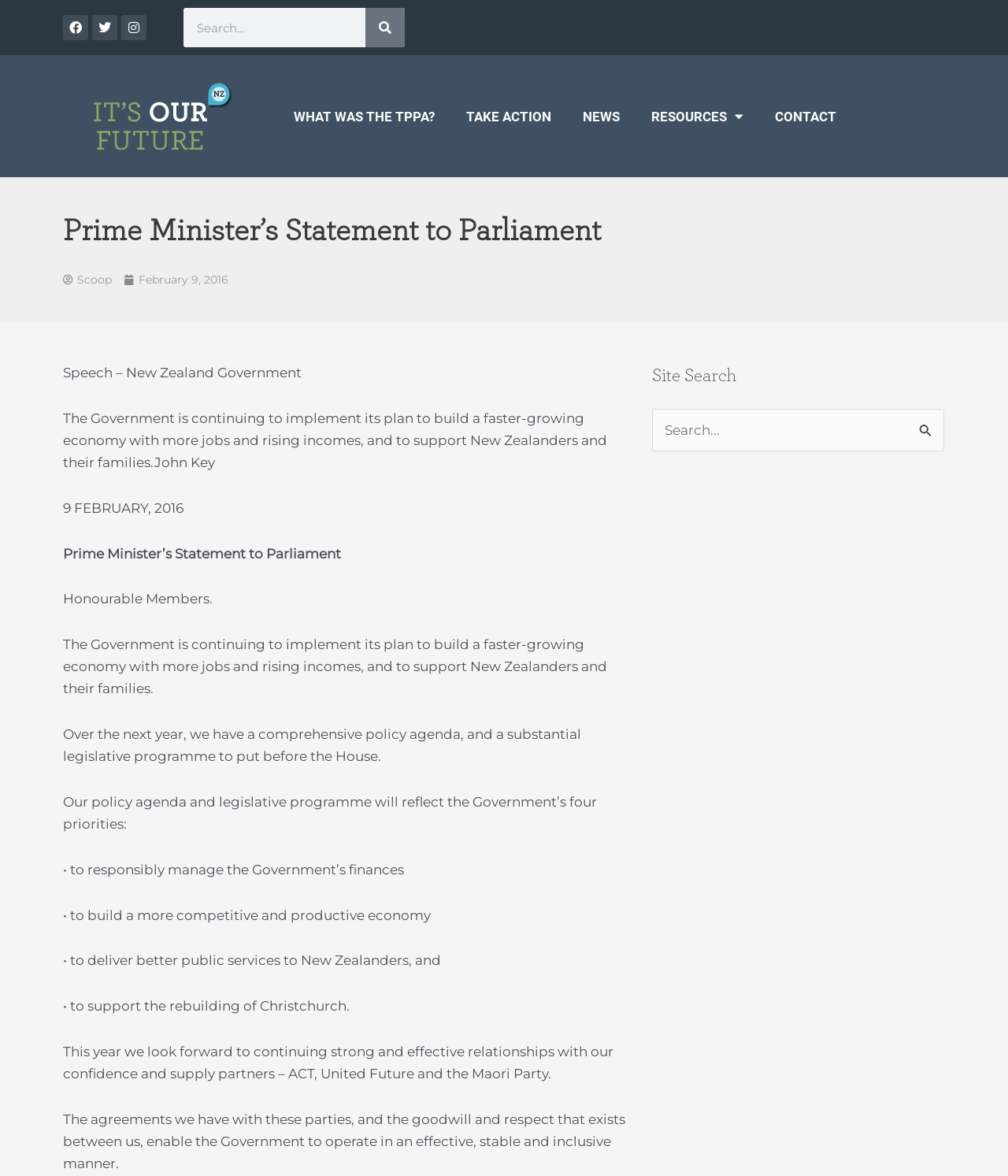Can you provide the bounding box coordinates for the element that should be clicked to implement the instruction: "Contact the government"?

[0.753, 0.083, 0.845, 0.114]